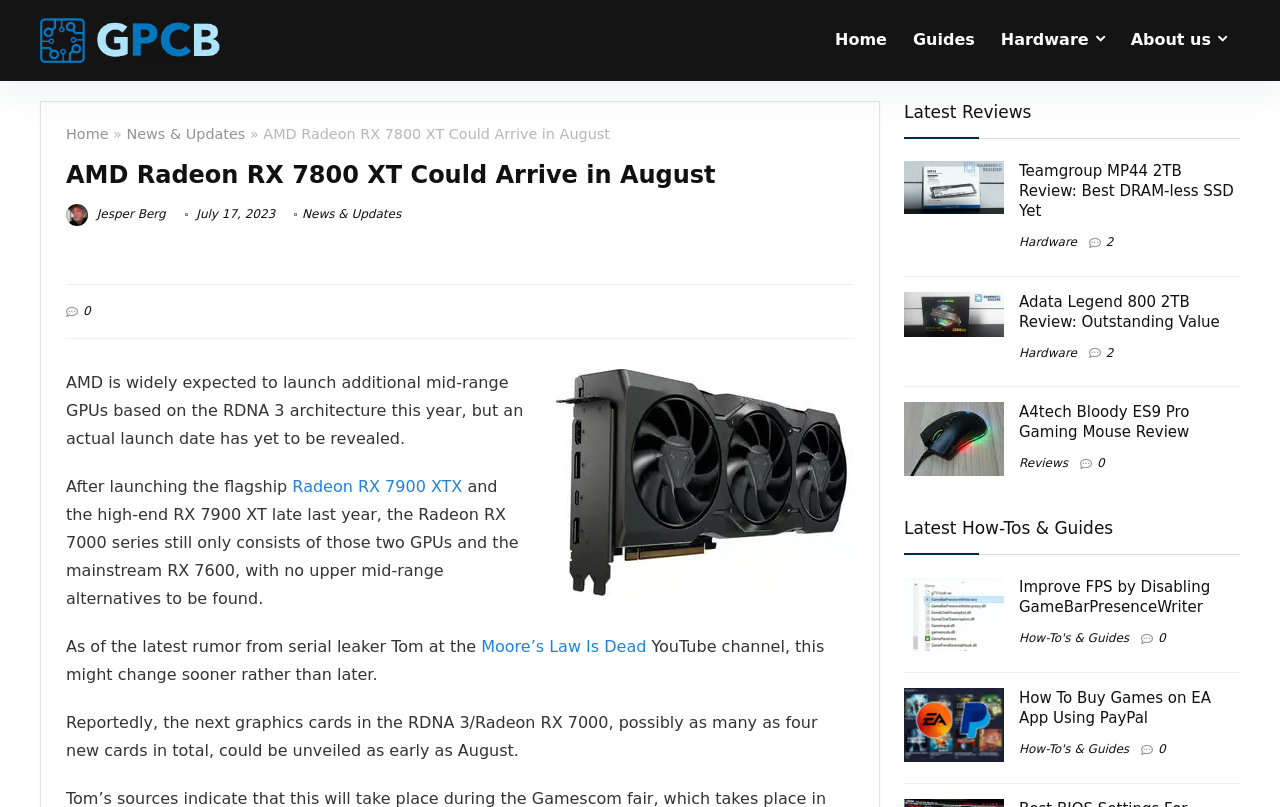Determine and generate the text content of the webpage's headline.

AMD Radeon RX 7800 XT Could Arrive in August